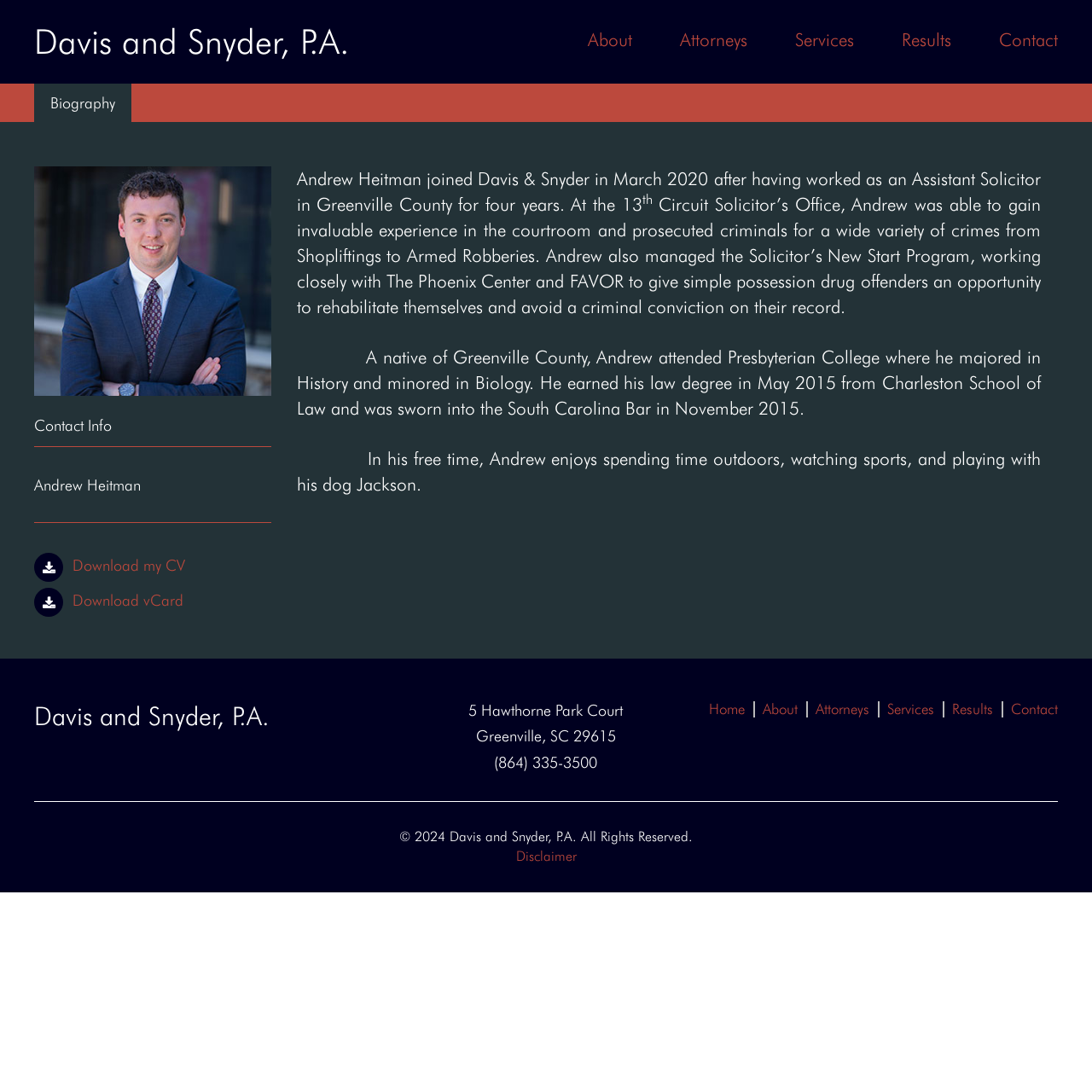What is Andrew Heitman's job?
Utilize the information in the image to give a detailed answer to the question.

Based on the biography section, Andrew Heitman worked as an Assistant Solicitor in Greenville County for four years before joining Davis & Snyder in March 2020.